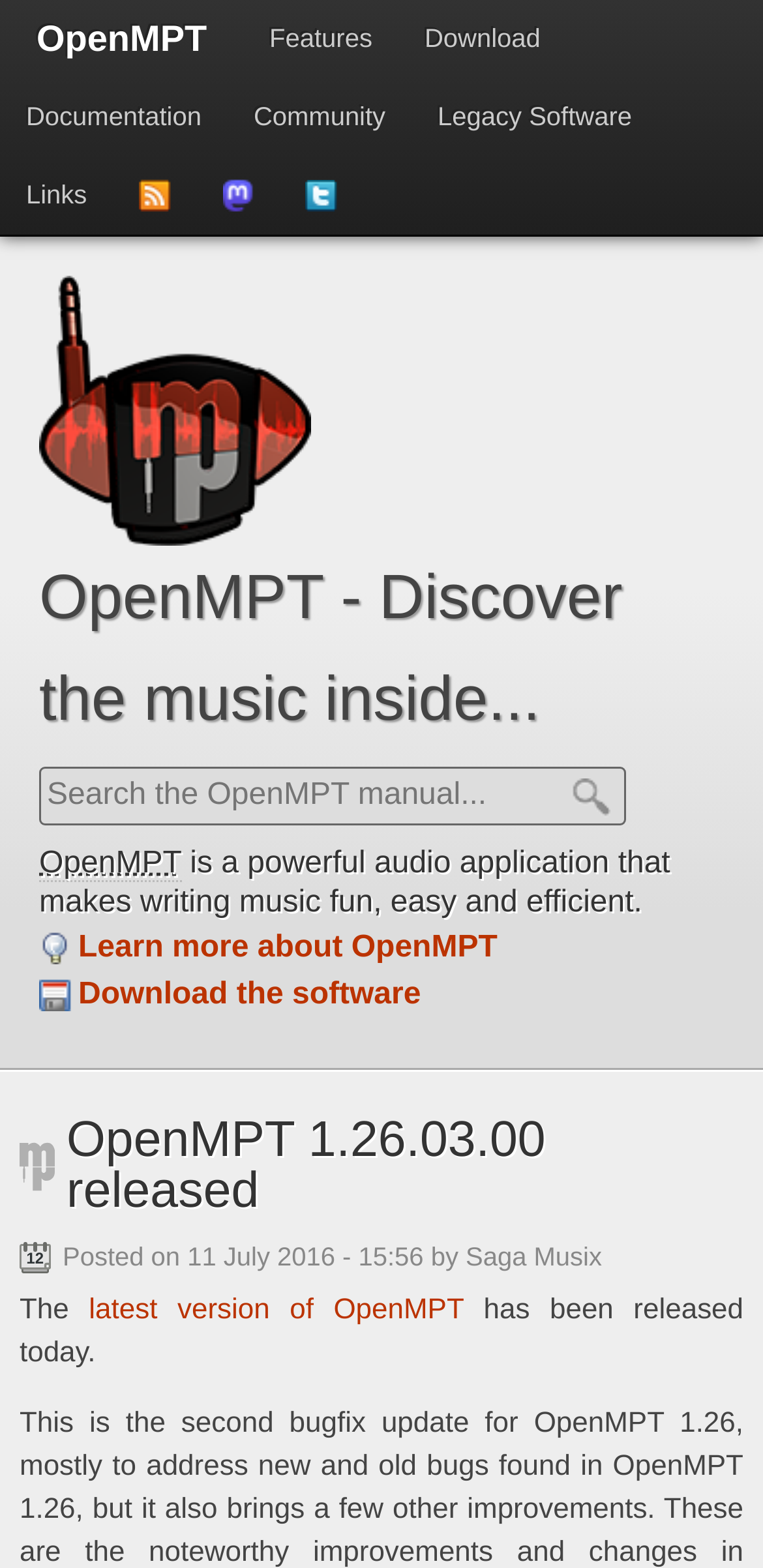Locate the coordinates of the bounding box for the clickable region that fulfills this instruction: "view better design".

None